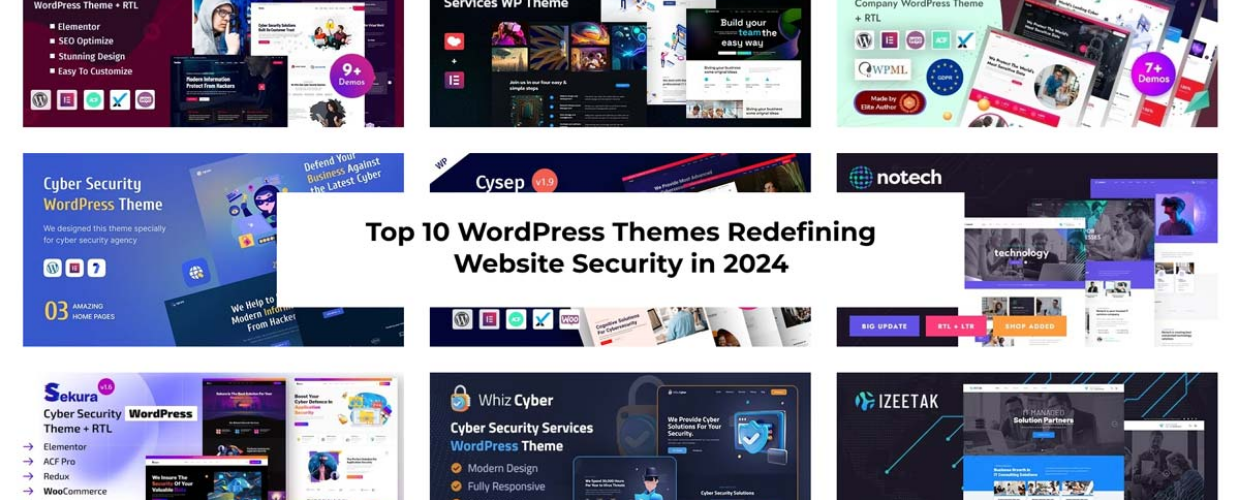What is the aesthetic style of the showcased themes?
Please respond to the question with as much detail as possible.

The aesthetic style of the showcased themes is modern, characterized by user-friendly interfaces, vibrant color schemes, and responsive layouts, as described in the caption.